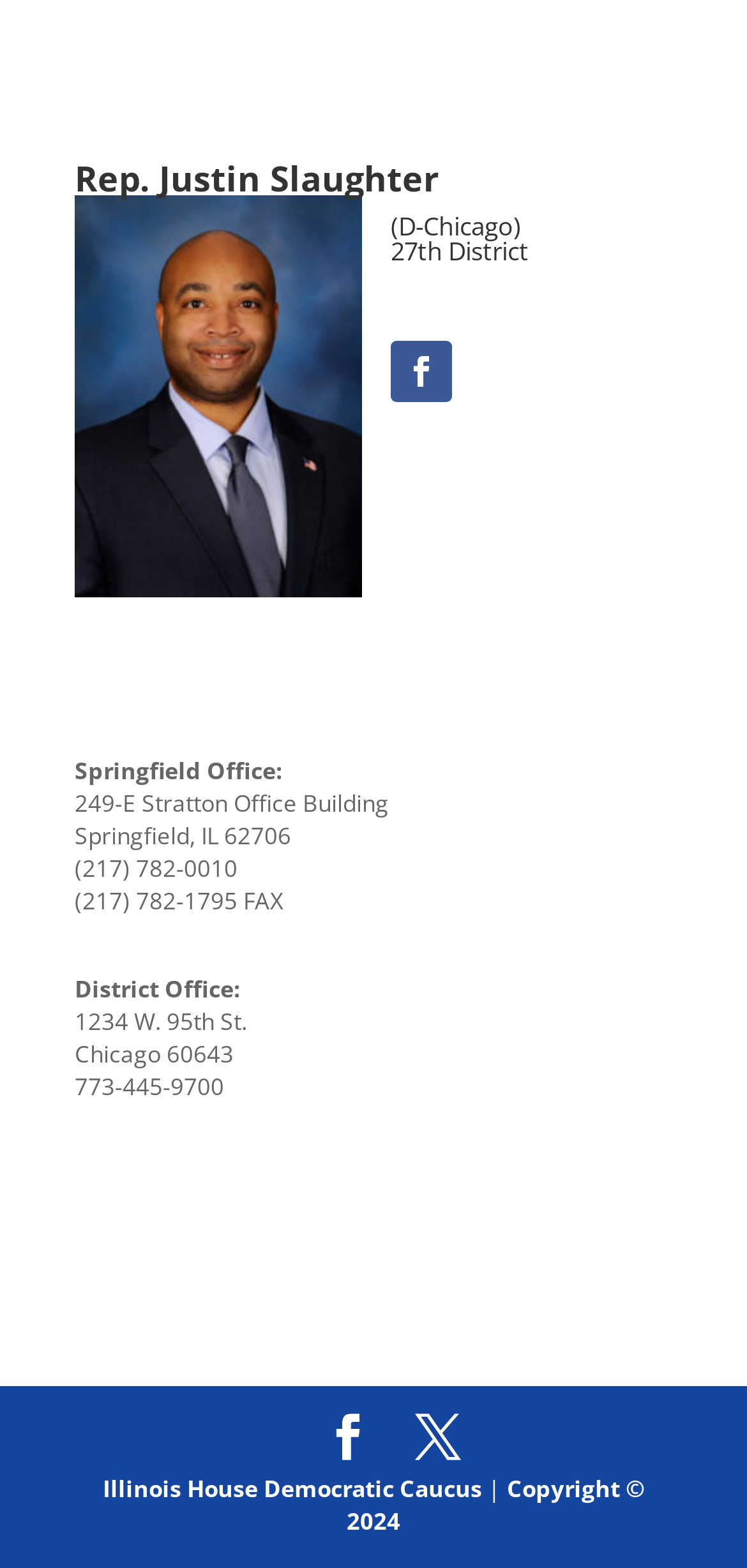Show the bounding box coordinates for the HTML element as described: "Copyright © 2024".

[0.464, 0.939, 0.863, 0.981]